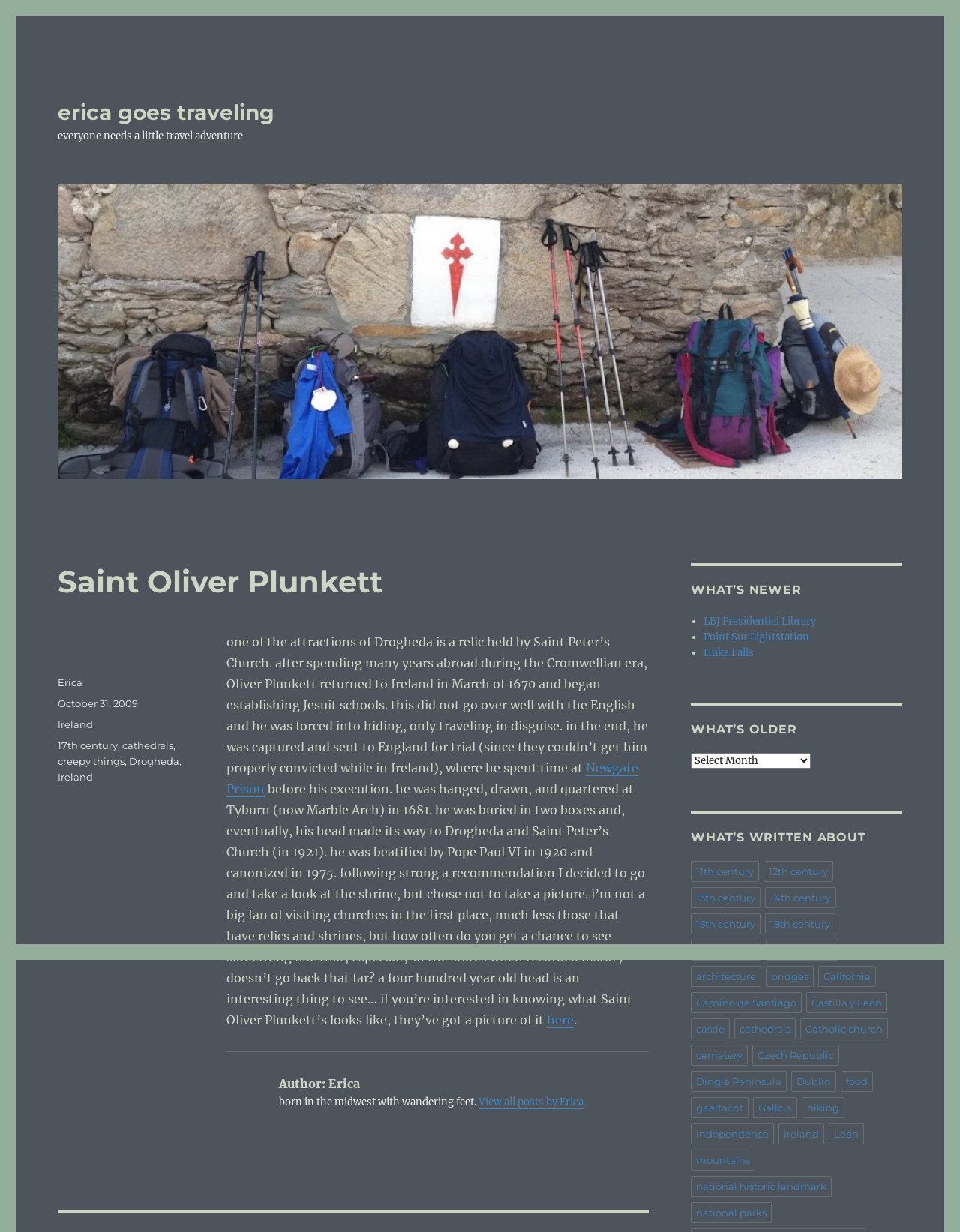Find the bounding box coordinates corresponding to the UI element with the description: "Newgate Prison". The coordinates should be formatted as [left, top, right, bottom], with values as floats between 0 and 1.

[0.236, 0.617, 0.665, 0.646]